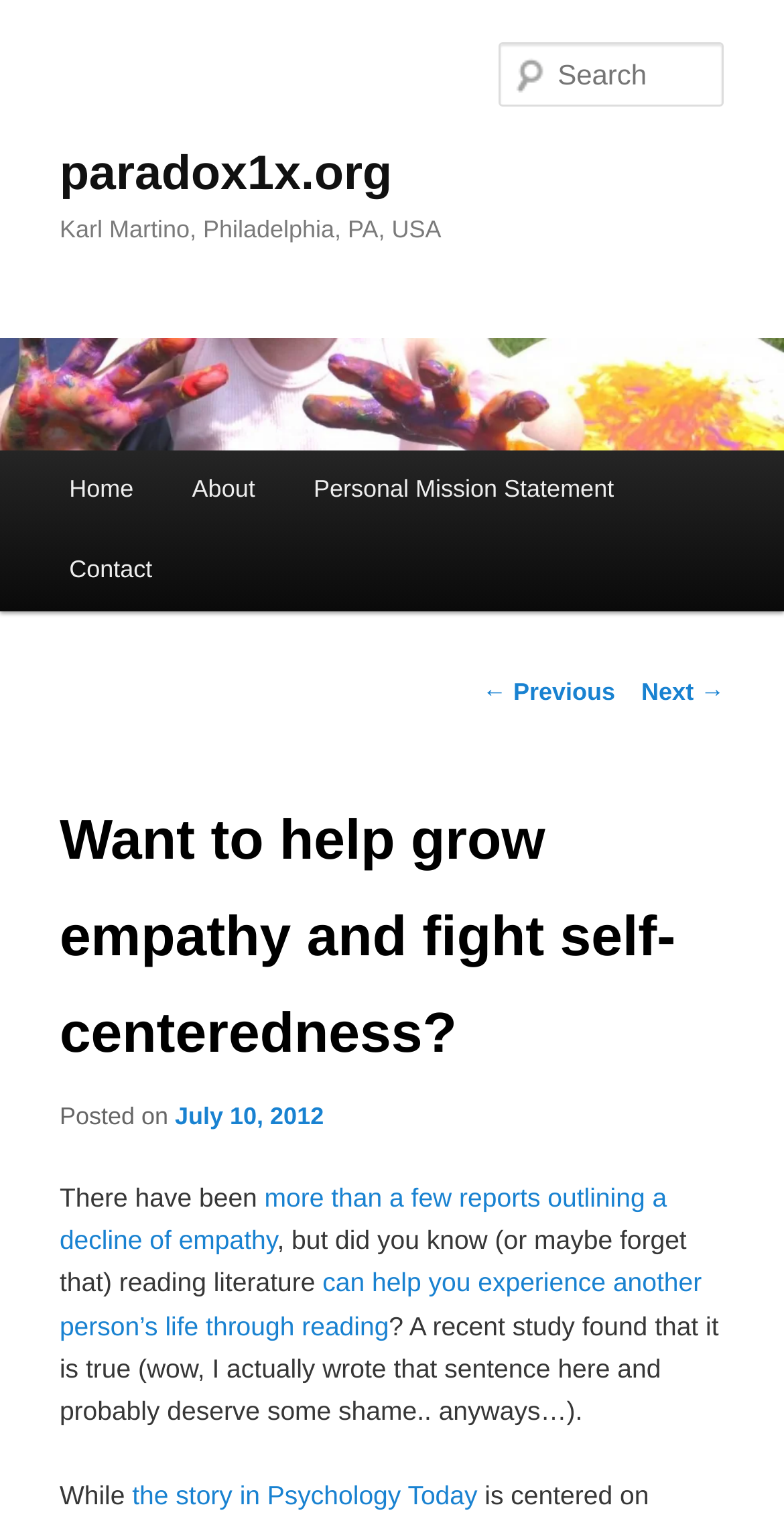Highlight the bounding box coordinates of the element you need to click to perform the following instruction: "Go to the home page."

[0.051, 0.297, 0.208, 0.35]